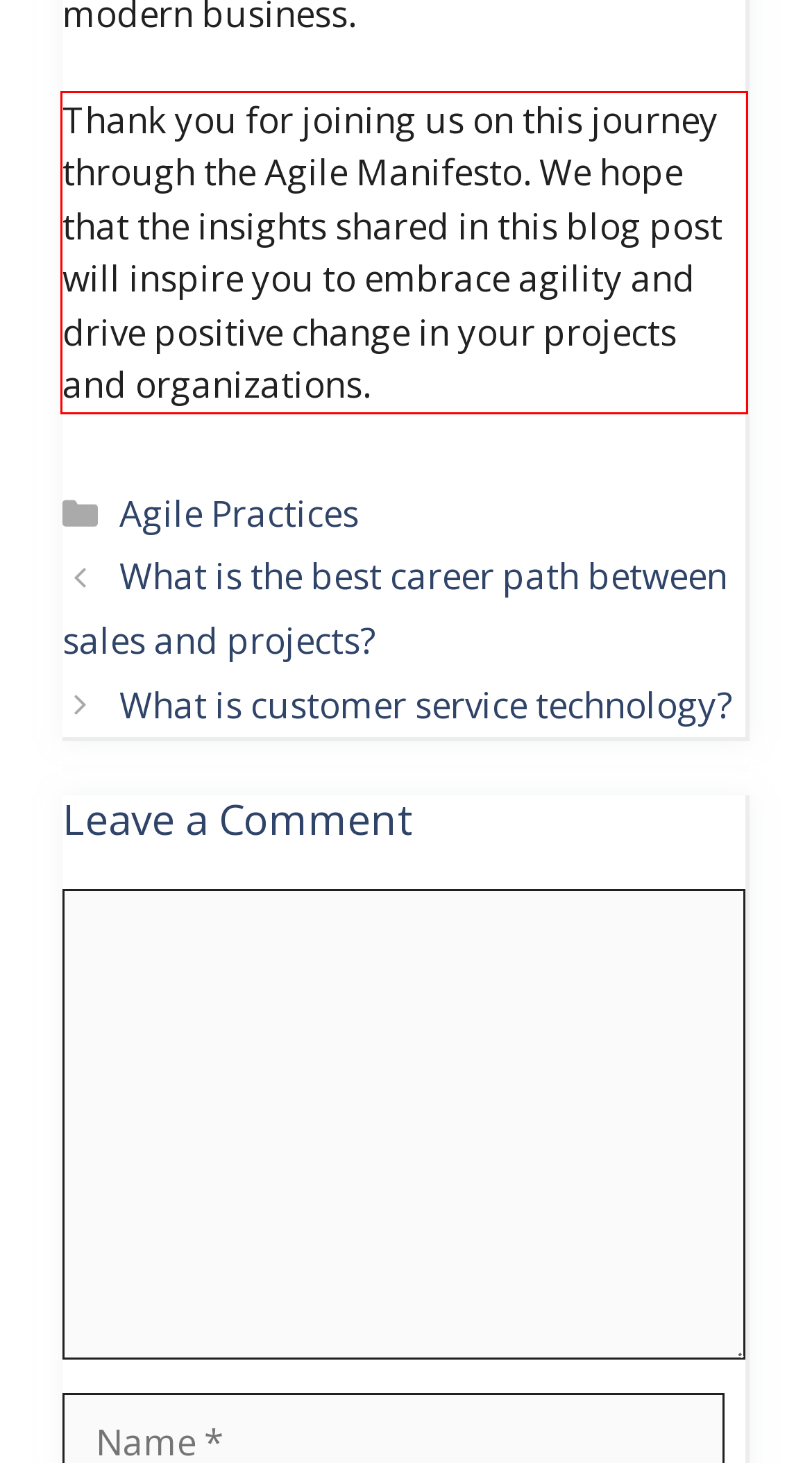You are given a screenshot of a webpage with a UI element highlighted by a red bounding box. Please perform OCR on the text content within this red bounding box.

Thank you for joining us on this journey through the Agile Manifesto. We hope that the insights shared in this blog post will inspire you to embrace agility and drive positive change in your projects and organizations.